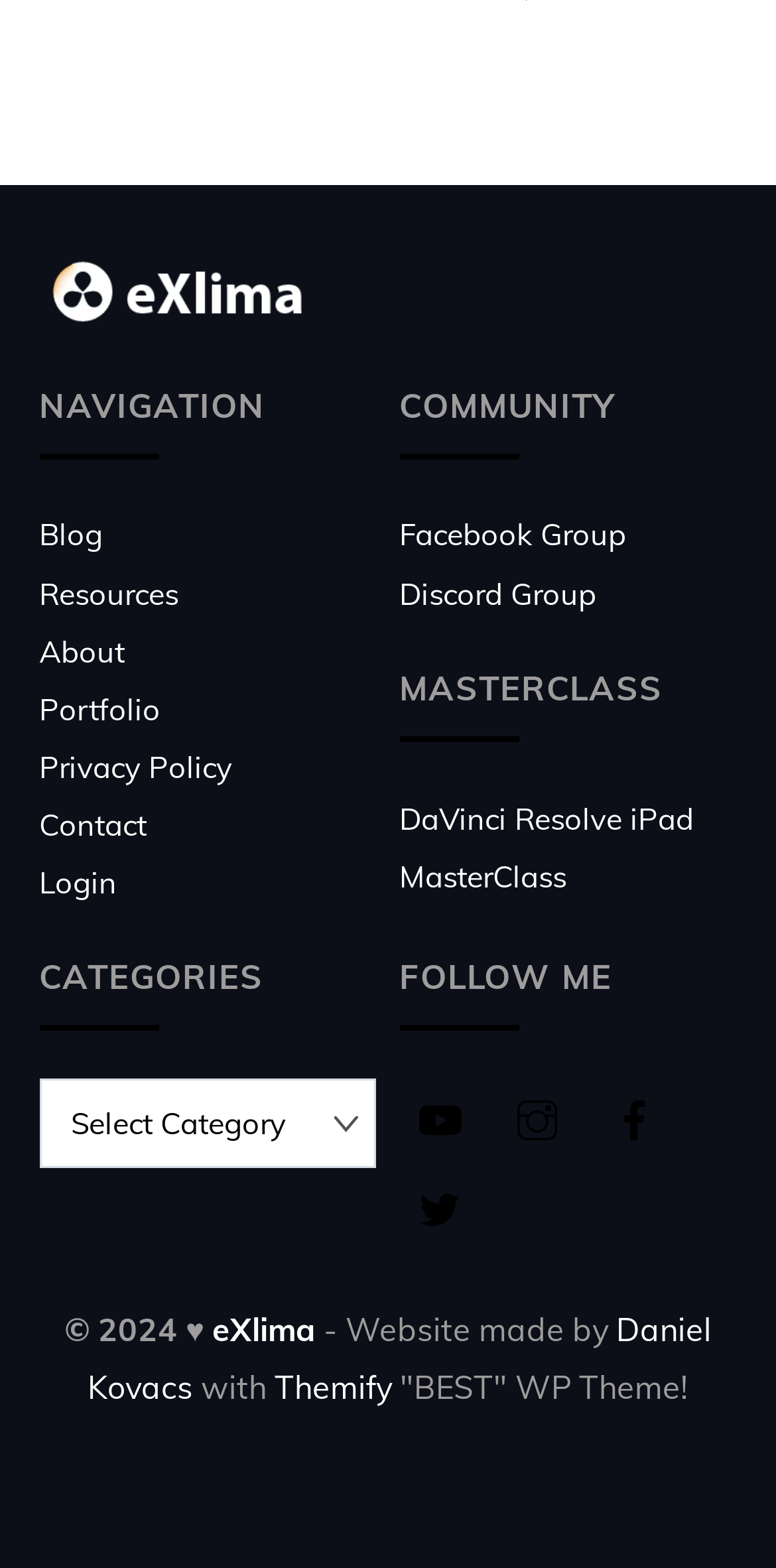Provide the bounding box coordinates of the section that needs to be clicked to accomplish the following instruction: "Select an option from the categories dropdown."

[0.05, 0.687, 0.486, 0.745]